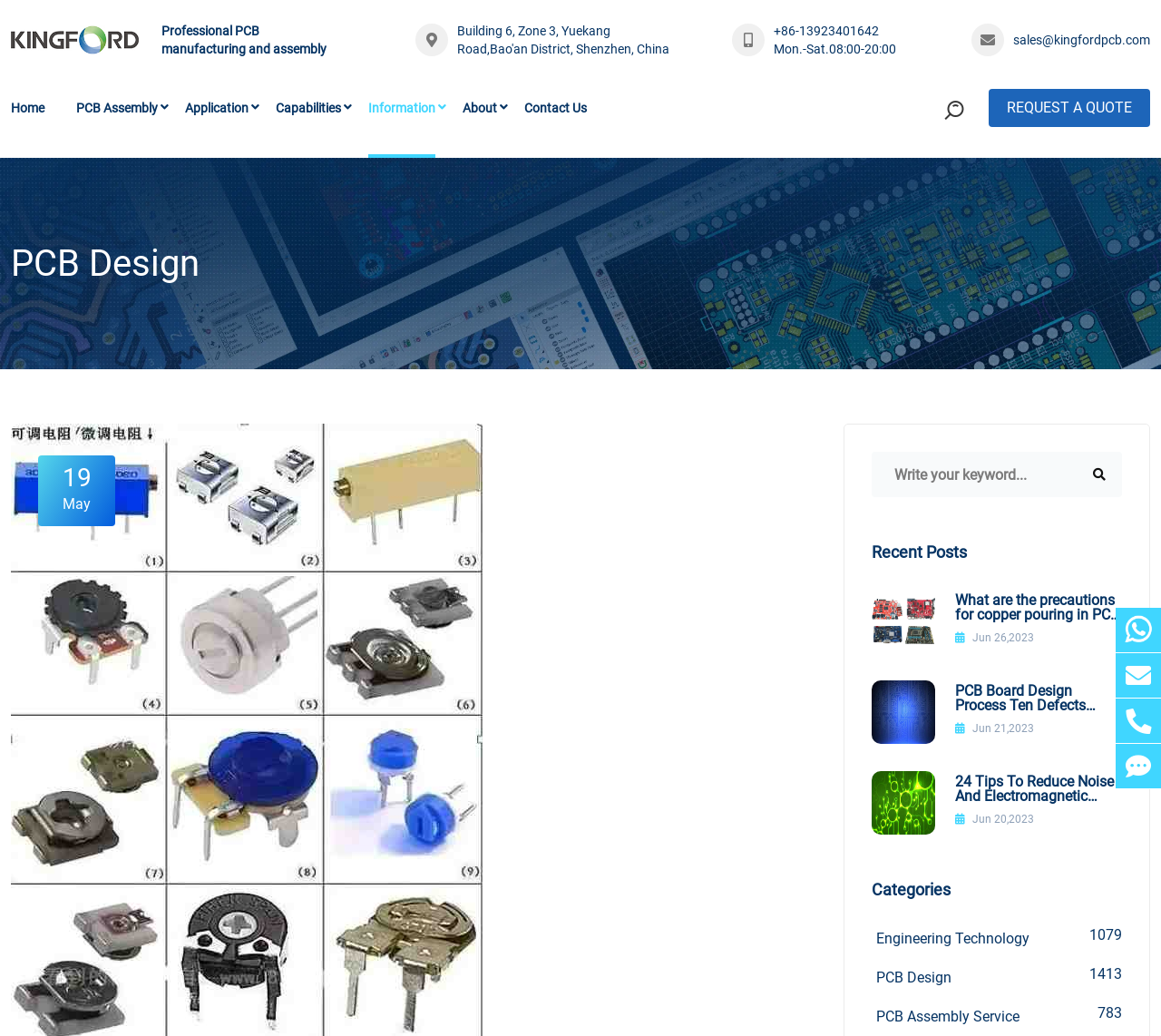What is the purpose of the textbox at the top right corner?
Please answer the question with as much detail as possible using the screenshot.

The textbox at the top right corner has a button next to it labeled 'Search'. This suggests that the purpose of the textbox is to allow users to search for something on the website.